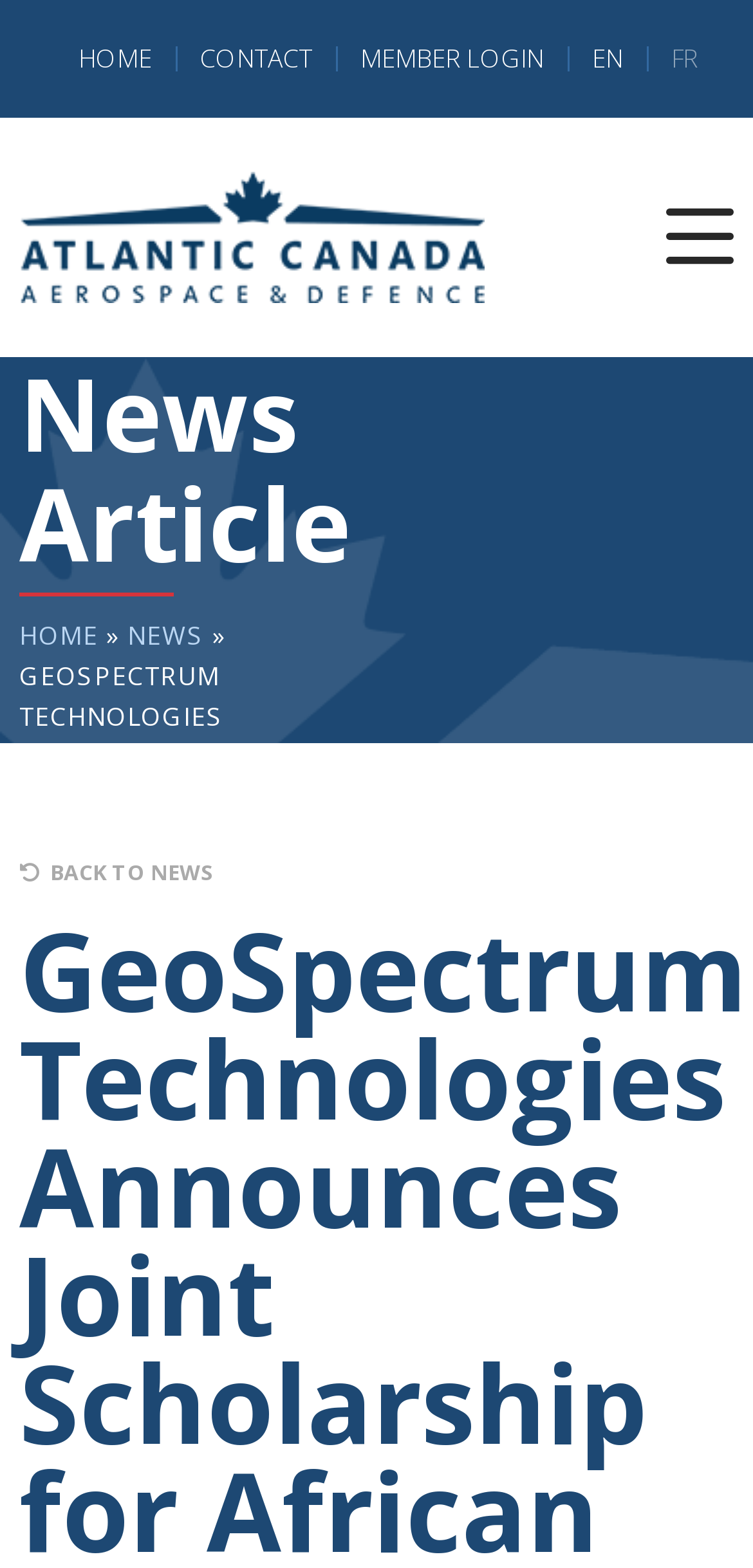Locate the bounding box coordinates of the item that should be clicked to fulfill the instruction: "Learn about Reconstructing the Body: Concepts and Chapter Structure".

None